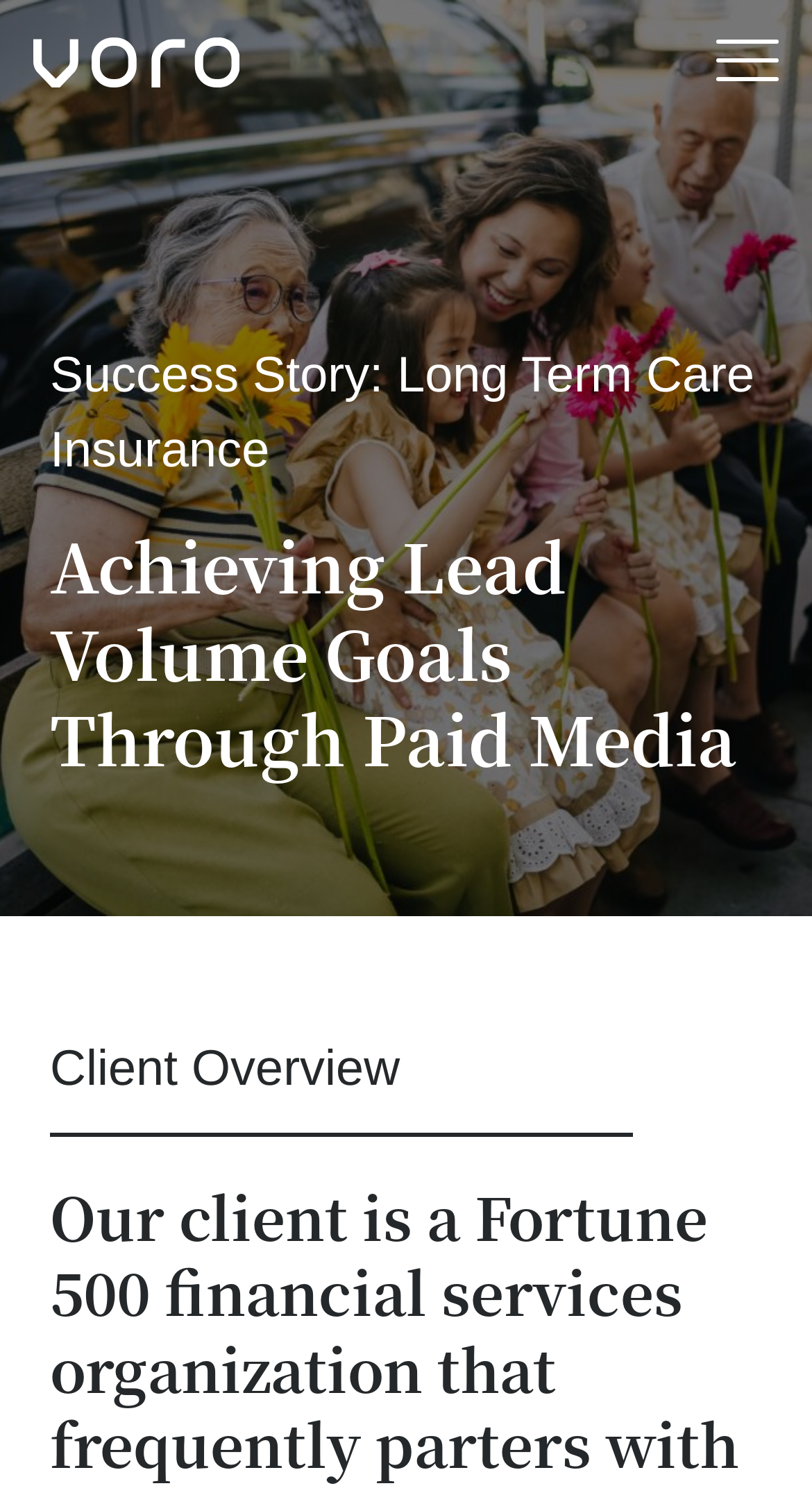From the webpage screenshot, predict the bounding box coordinates (top-left x, top-left y, bottom-right x, bottom-right y) for the UI element described here: parent_node: Menu

[0.041, 0.025, 0.297, 0.058]